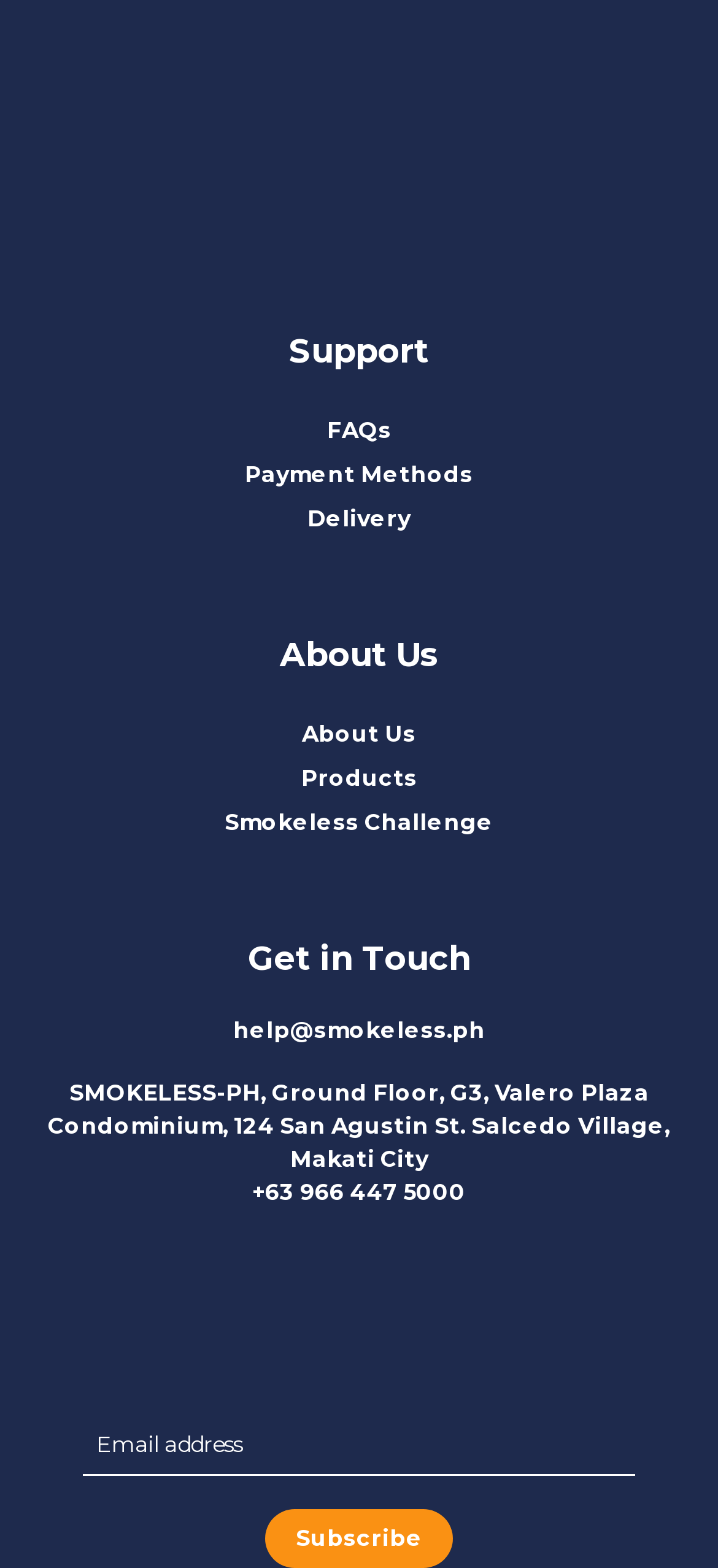Given the following UI element description: "name="esfpx_email" placeholder="Email address"", find the bounding box coordinates in the webpage screenshot.

[0.115, 0.902, 0.885, 0.941]